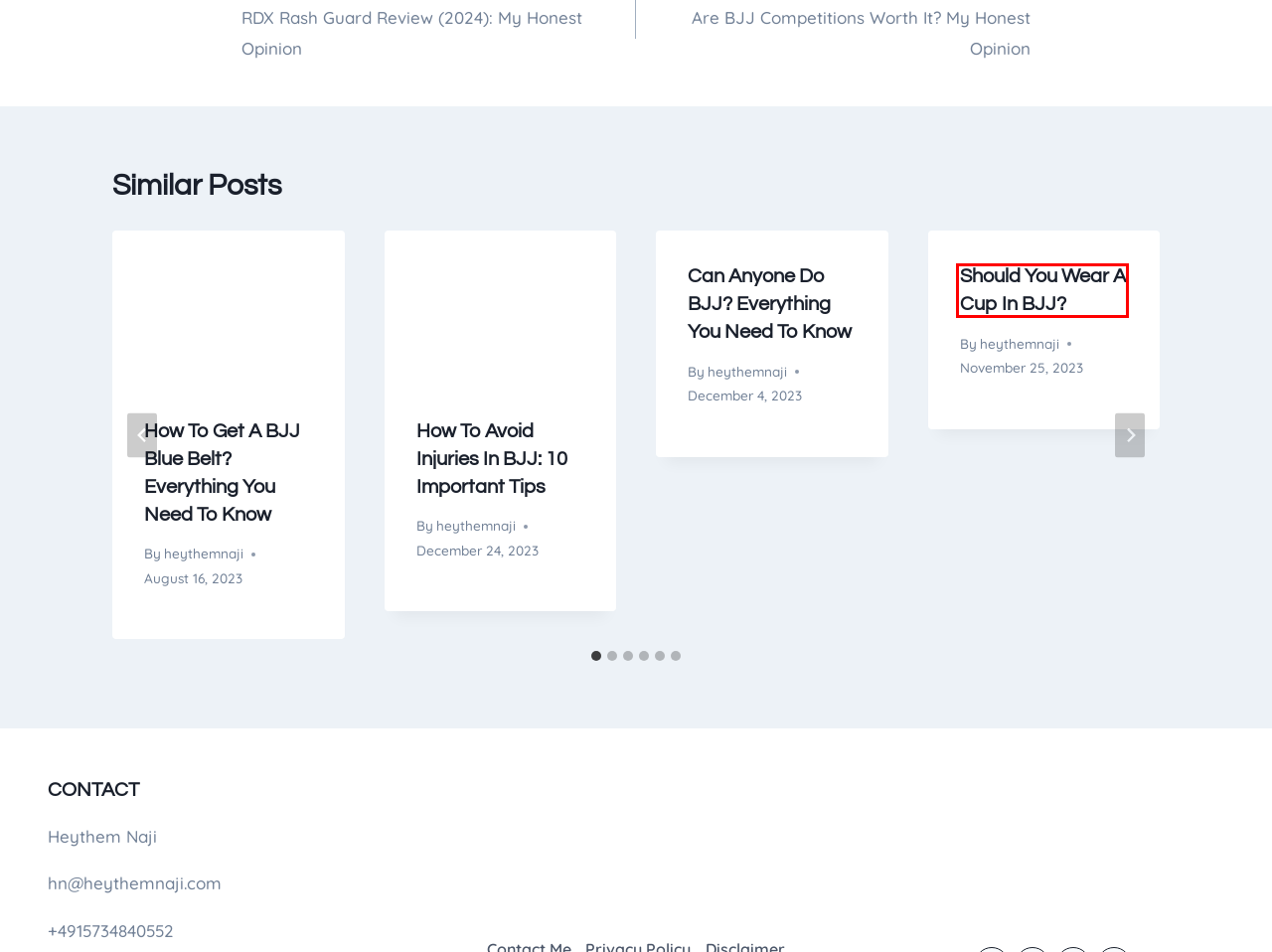Examine the screenshot of the webpage, which has a red bounding box around a UI element. Select the webpage description that best fits the new webpage after the element inside the red bounding box is clicked. Here are the choices:
A. My Newsletter » heythemnaji.com
B. Disclaimer » heythemnaji.com
C. heythemnaji » heythemnaji.com
D. Contact Me » heythemnaji.com
E. Terms & Conditions » heythemnaji.com
F. Should You Wear A Cup In BJJ? » heythemnaji.com
G. Sitemap » heythemnaji.com
H. Privacy Policy » heythemnaji.com

F